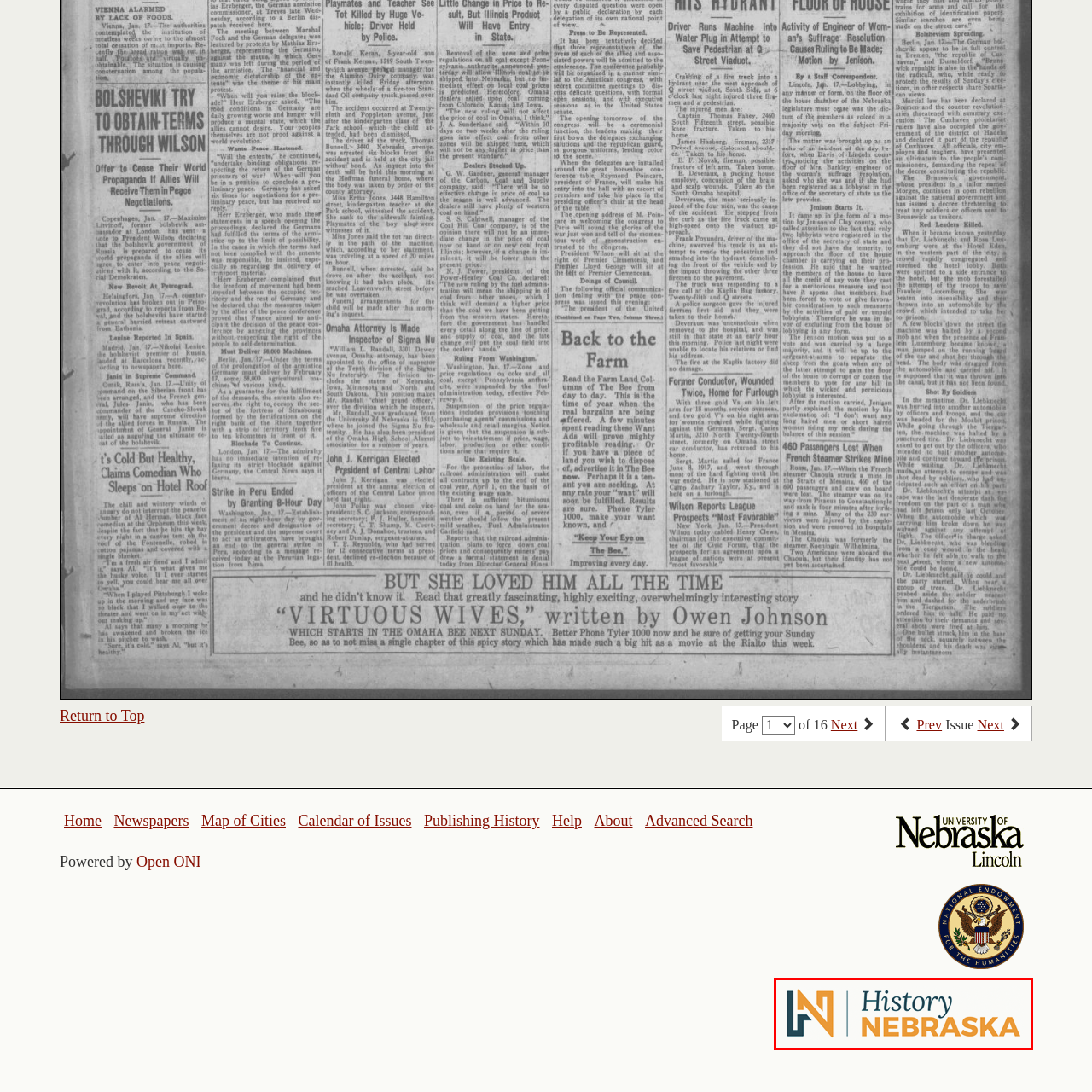Concentrate on the image marked by the red box, What is the font style of the text 'History NEBRASKA'?
 Your answer should be a single word or phrase.

Clean, contemporary